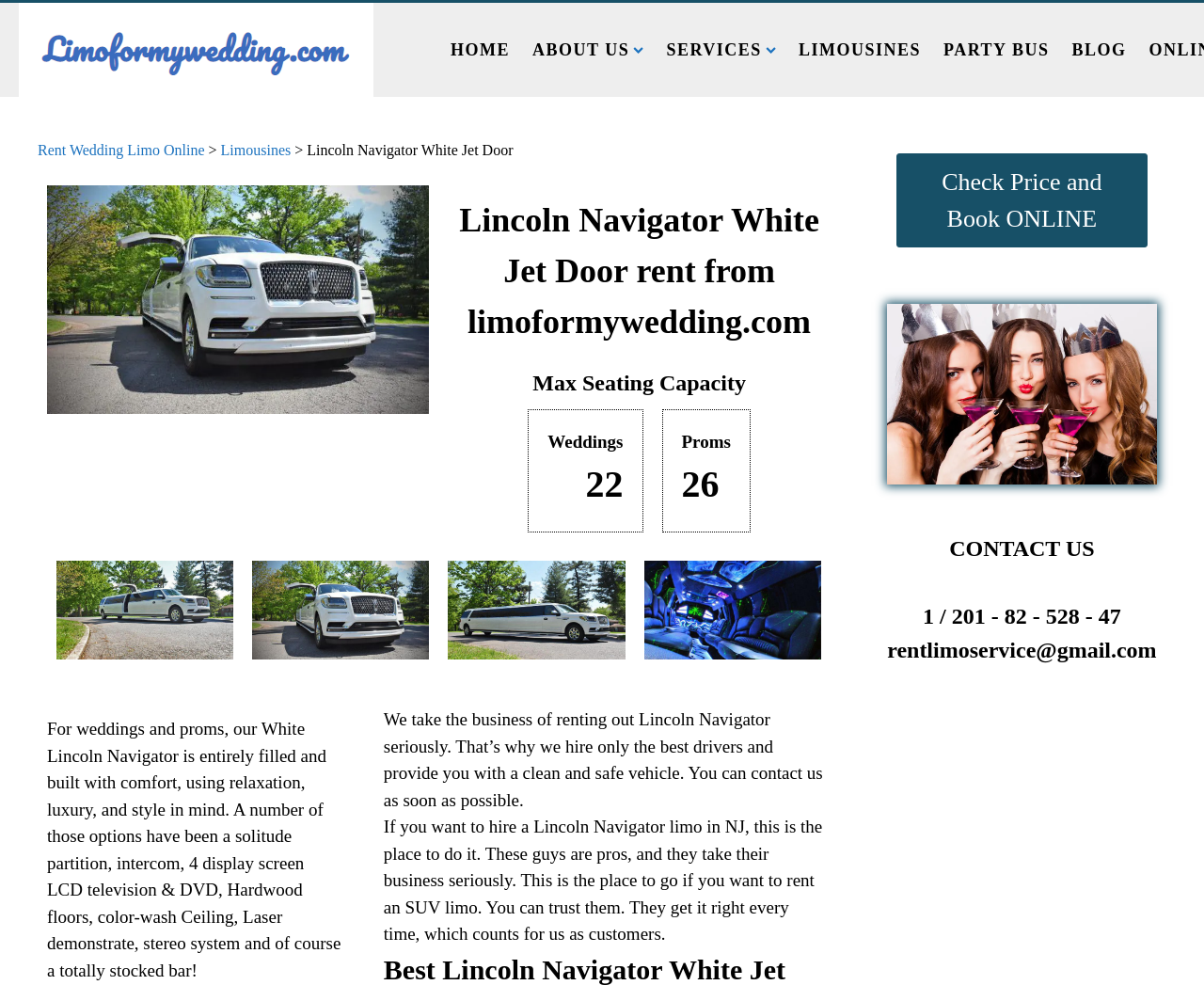What is the maximum seating capacity of the vehicle?
Please answer the question with a detailed and comprehensive explanation.

The webpage provides a section with the heading 'Max Seating Capacity' and a static text '26' below it, indicating that the maximum seating capacity of the vehicle is 26.